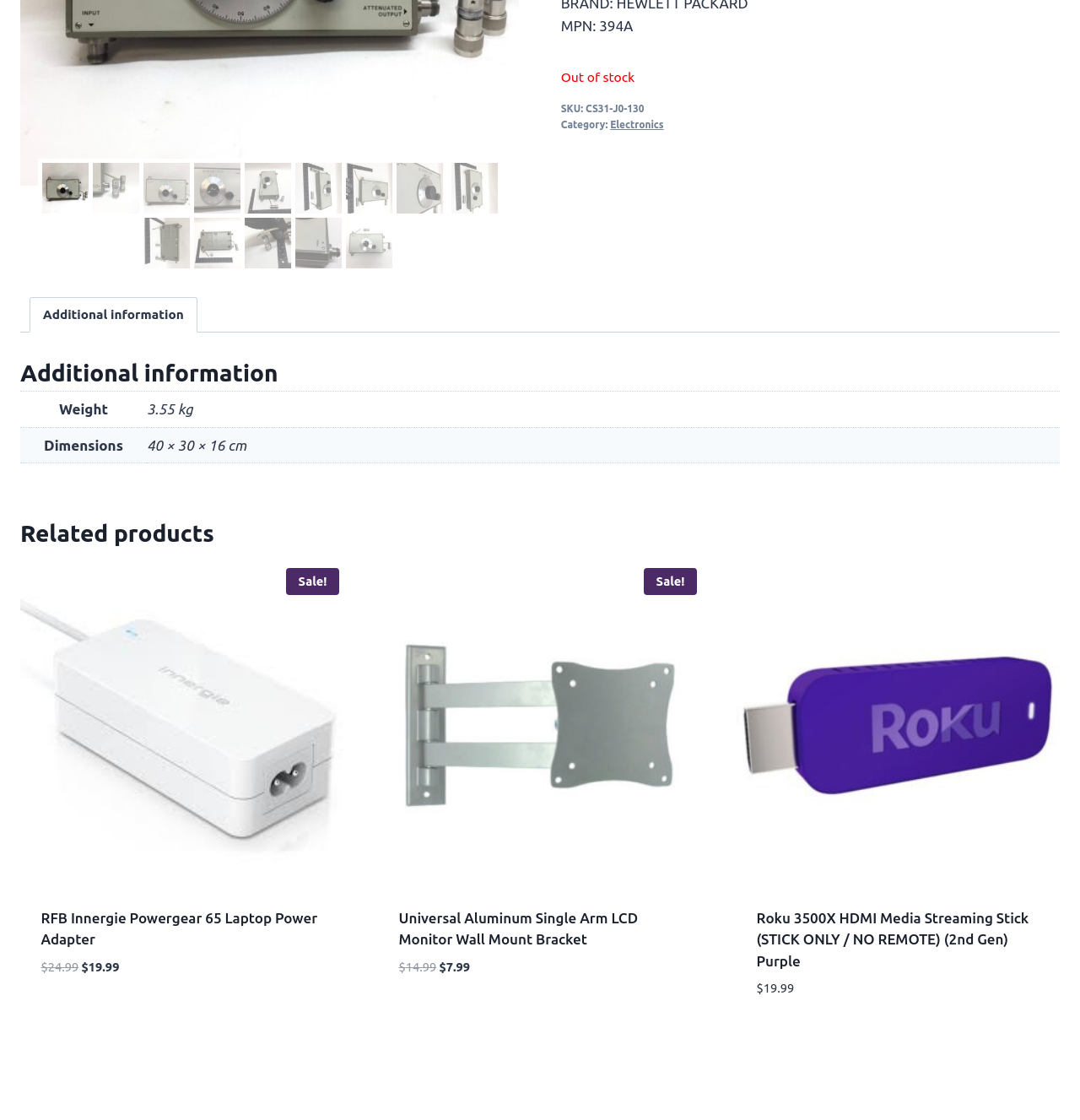Based on the element description "Add to cartContinue Loading Done", predict the bounding box coordinates of the UI element.

[0.369, 0.897, 0.462, 0.919]